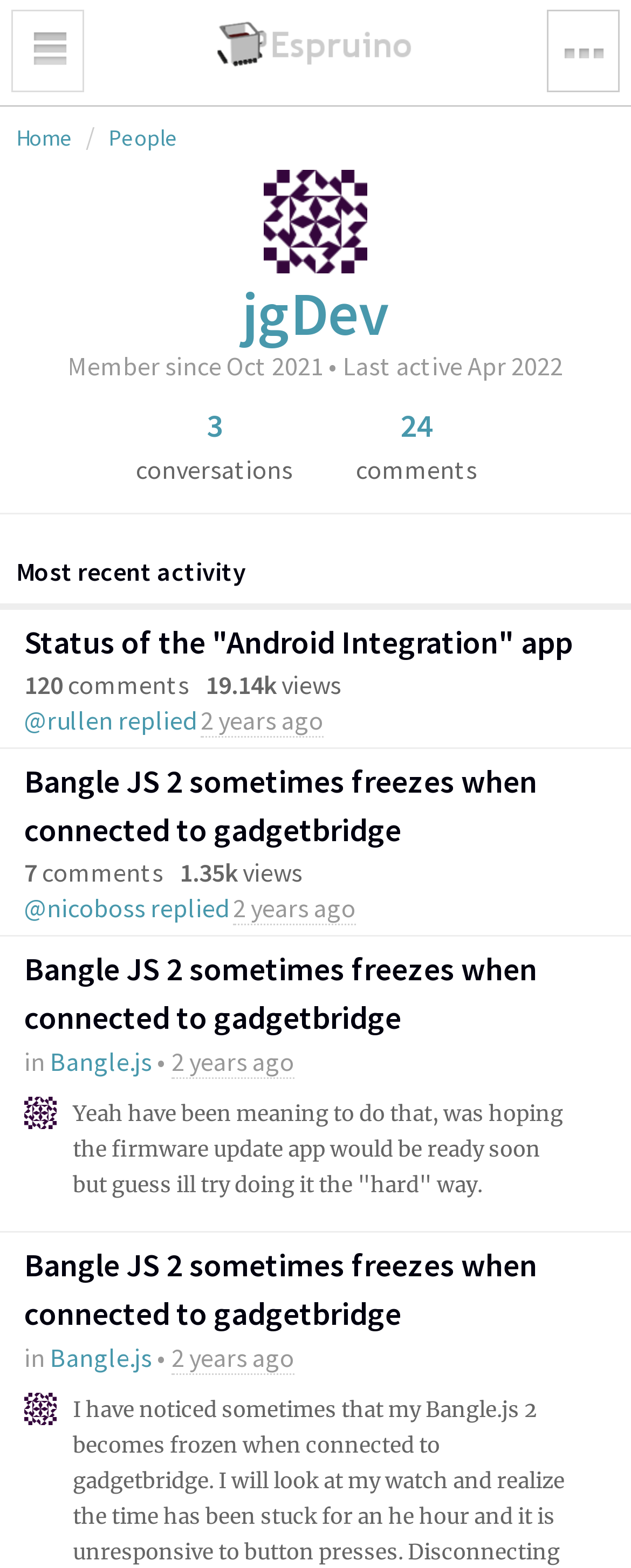What is the name of the device mentioned in the posts?
Answer the question with a detailed and thorough explanation.

The name of the device mentioned in the posts can be found in the link element with the text 'Bangle.js' which is located in multiple posts on the webpage.